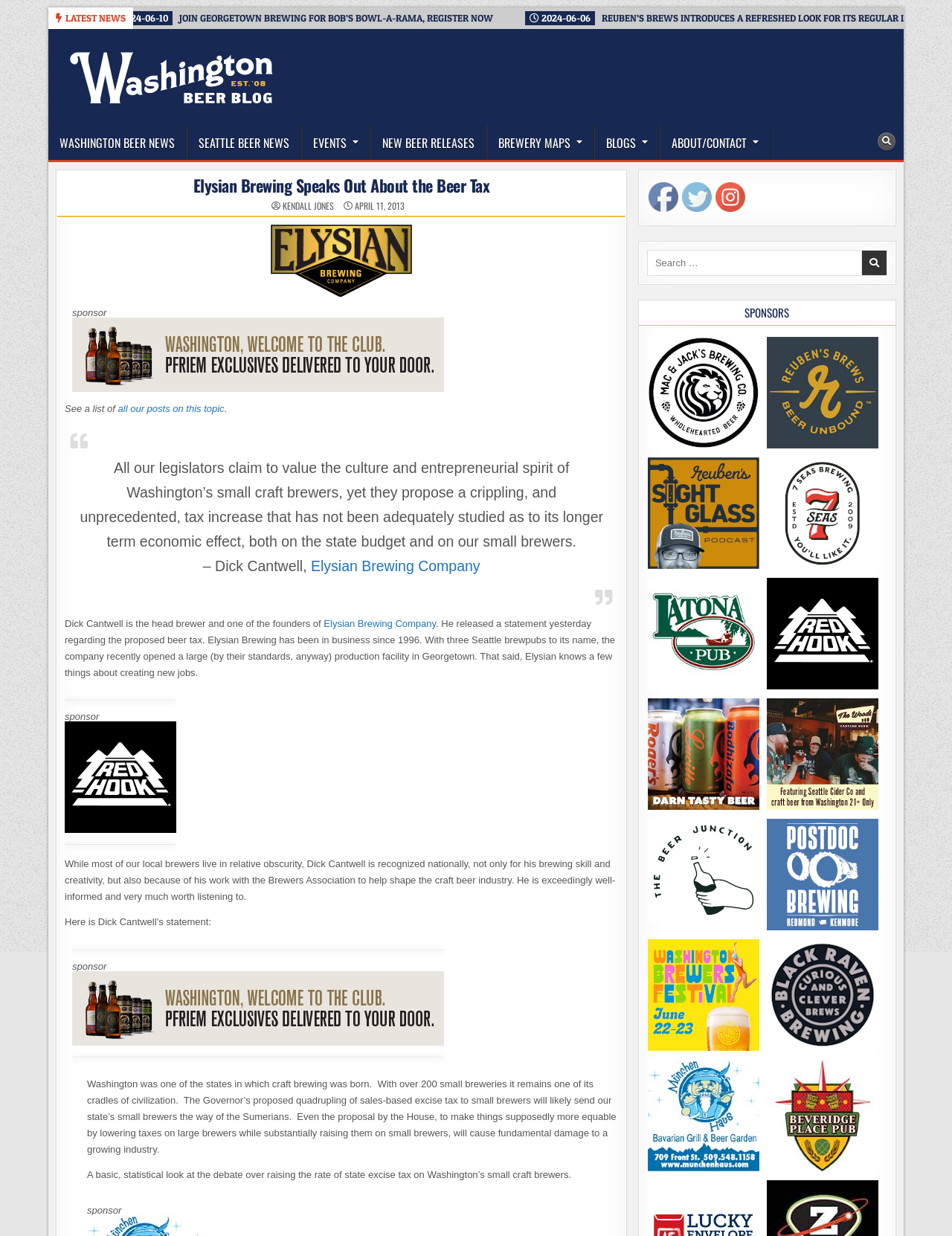Find the UI element described as: "Brewery Maps" and predict its bounding box coordinates. Ensure the coordinates are four float numbers between 0 and 1, [left, top, right, bottom].

[0.511, 0.102, 0.624, 0.129]